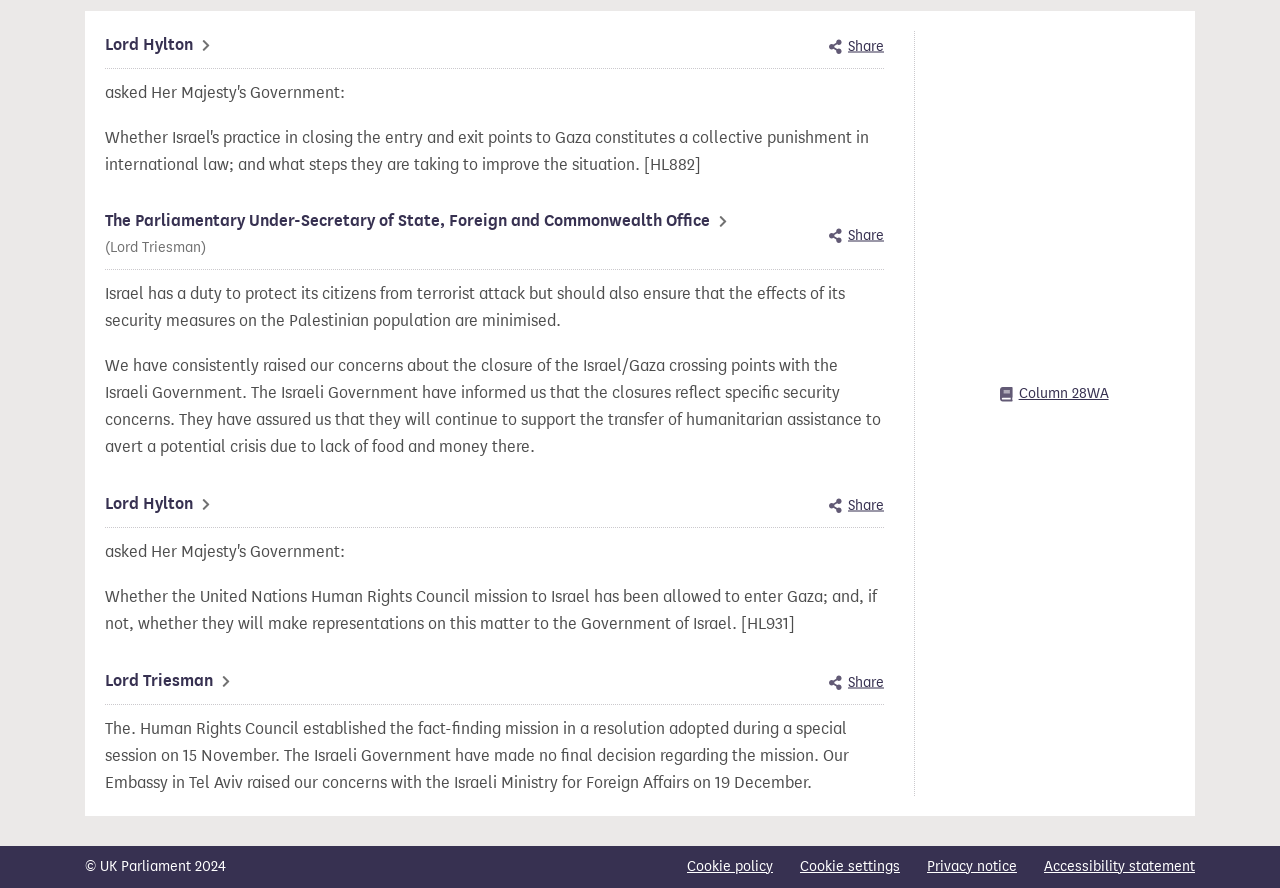Specify the bounding box coordinates (top-left x, top-left y, bottom-right x, bottom-right y) of the UI element in the screenshot that matches this description: Cookie policy

[0.537, 0.964, 0.604, 0.989]